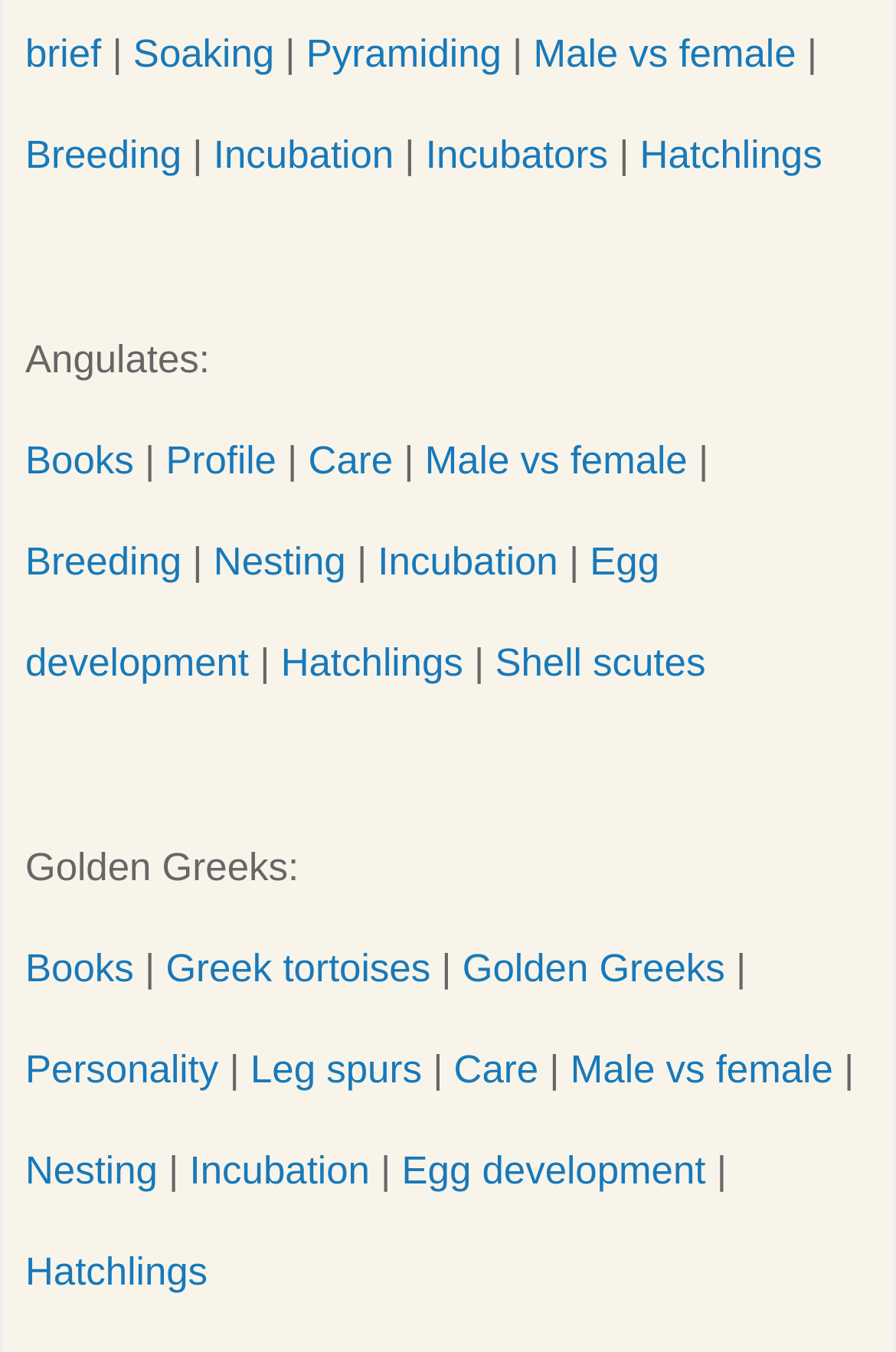Find and indicate the bounding box coordinates of the region you should select to follow the given instruction: "Learn about Incubation".

[0.422, 0.399, 0.623, 0.432]